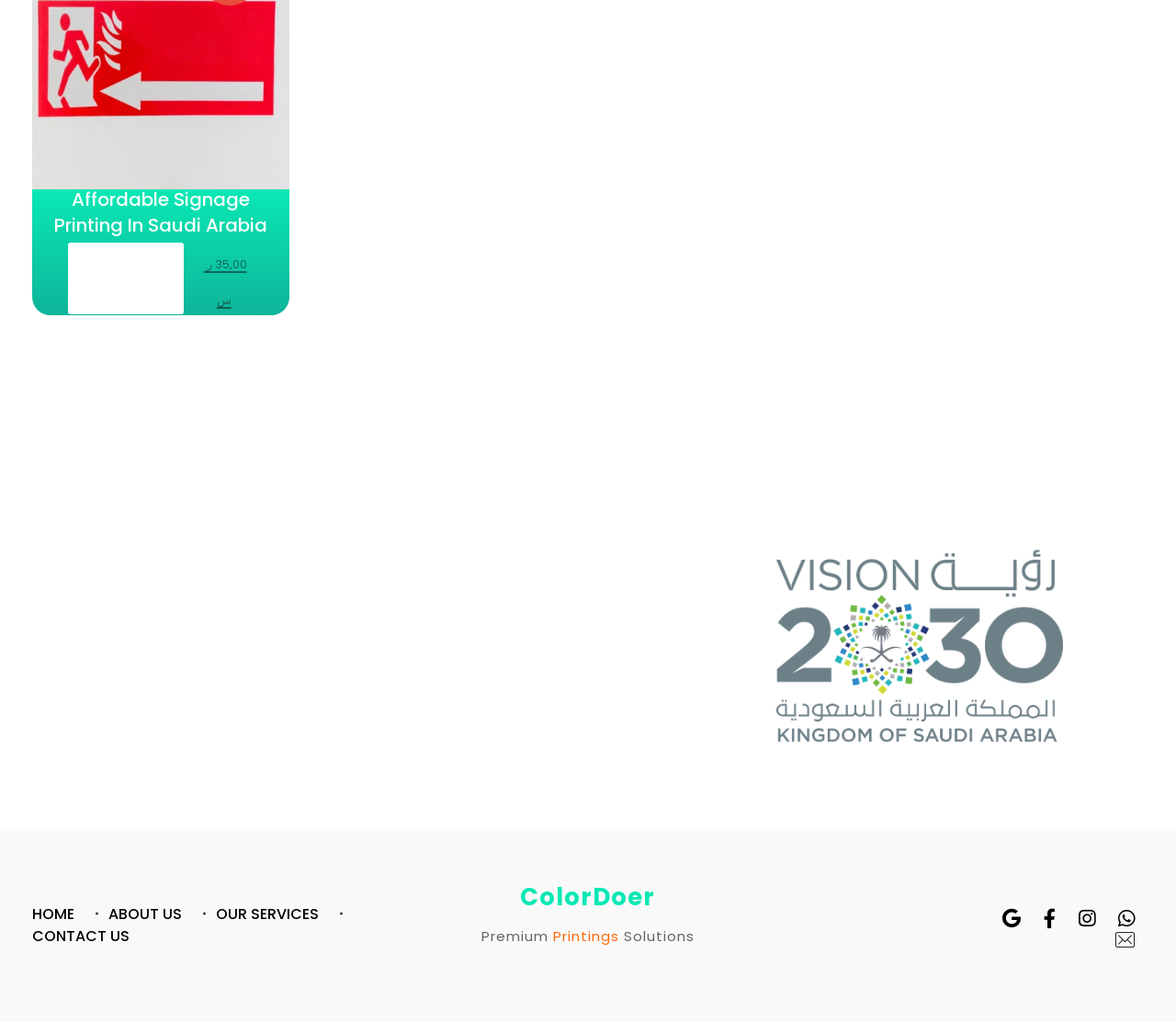Using the element description: "HOME", determine the bounding box coordinates for the specified UI element. The coordinates should be four float numbers between 0 and 1, [left, top, right, bottom].

None